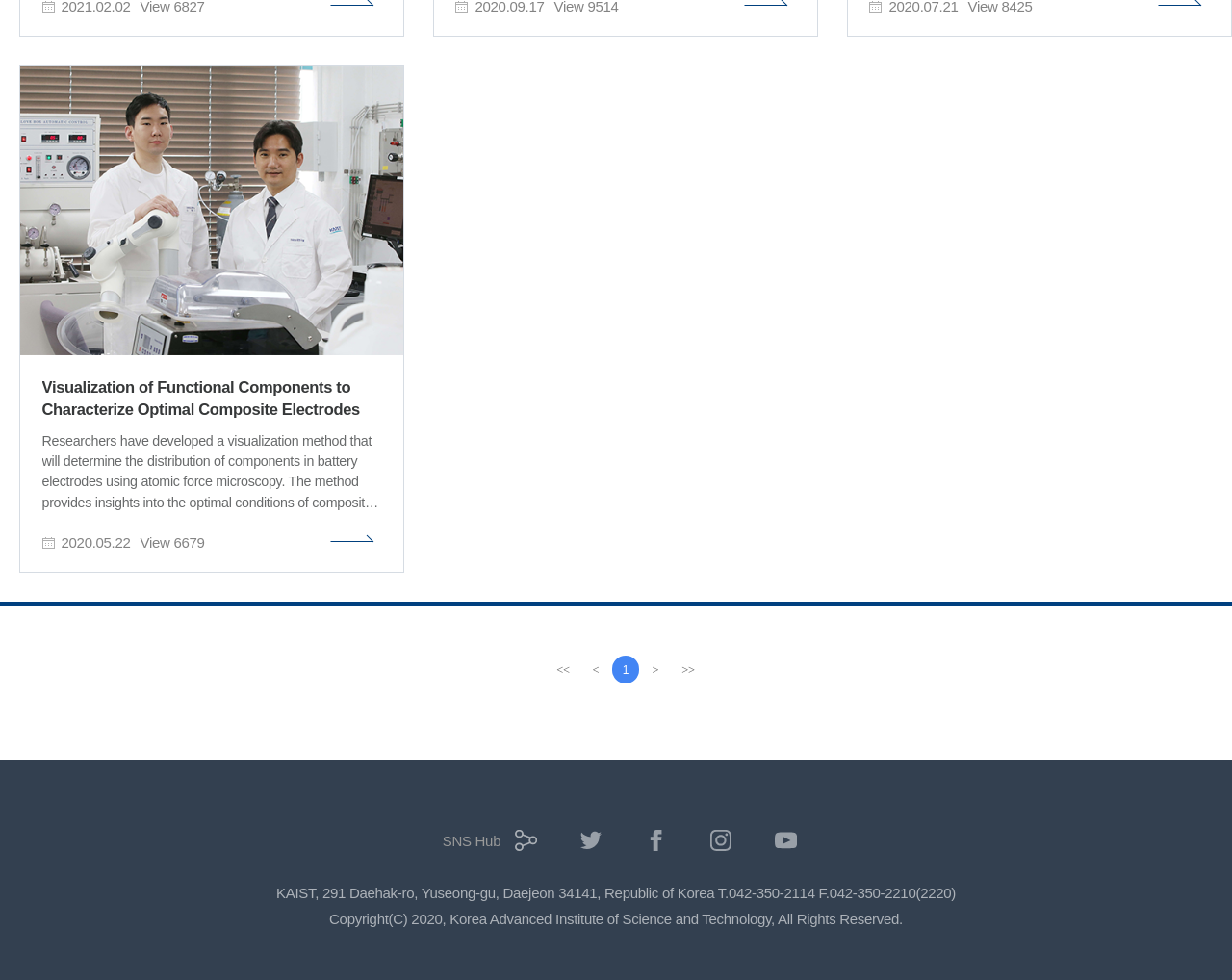Locate the bounding box coordinates of the clickable region to complete the following instruction: "Visit the SNS Hub."

[0.353, 0.839, 0.436, 0.891]